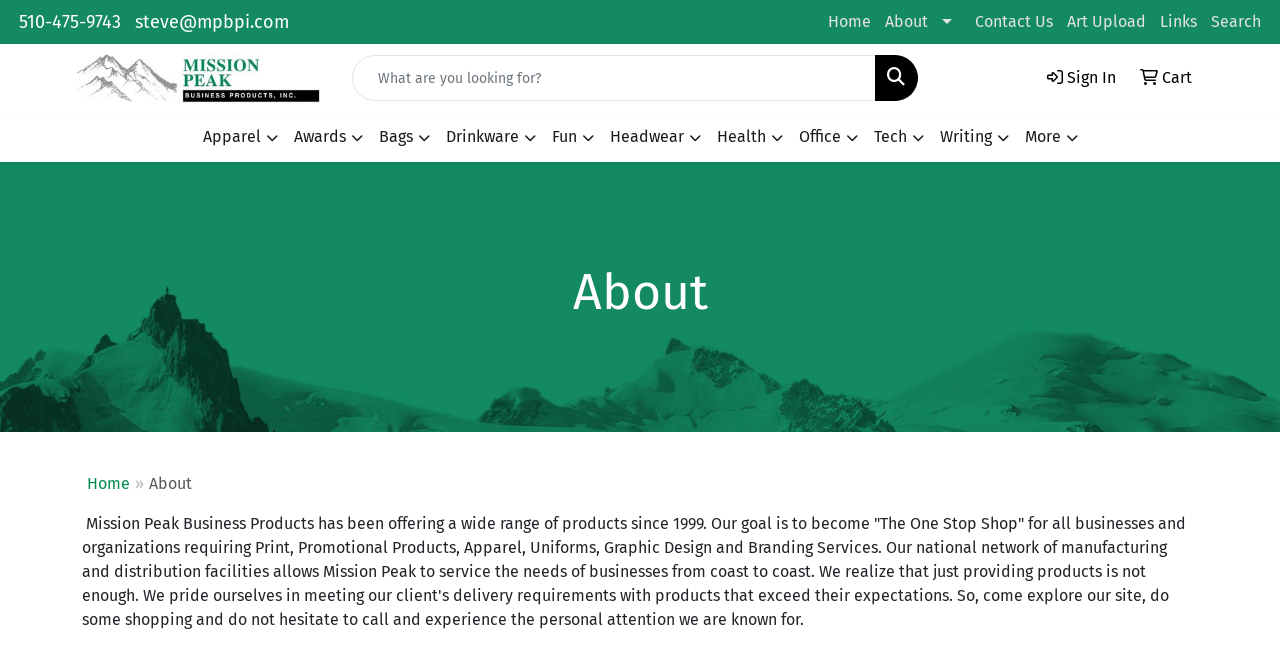Detail the webpage's structure and highlights in your description.

The webpage is about Mission Peak Business Products, Inc., a company that offers promotional items, apparel, and corporate gifts. At the top left corner, there is a phone number and an email address. Next to them, there is a logo of the company, which is an image with the company name. 

Below the logo, there is a navigation menu with links to different pages, including Home, About, Contact Us, Art Upload, Links, and Search. 

On the right side of the navigation menu, there is a search bar with a Quick Search label and a search button. Next to the search bar, there are links to Sign In and Cart. 

Below the navigation menu, there are categories of products, including Apparel, Awards, Bags, Drinkware, Fun, Headwear, Health, Office, Tech, Writing, and More. Each category has an icon and a link to its respective page.

The main content of the page is about the company's history and mission. There is a heading that says "About" and a paragraph of text that describes the company's goal and services. The text explains that the company has been offering a wide range of products since 1999 and aims to become a one-stop shop for businesses and organizations. It also mentions the company's national network of manufacturing and distribution facilities and its commitment to meeting clients' delivery requirements with high-quality products.

At the bottom of the page, there is a link to the Home page and a static text that says "About". The background of the page has a large image that spans the entire width of the page.